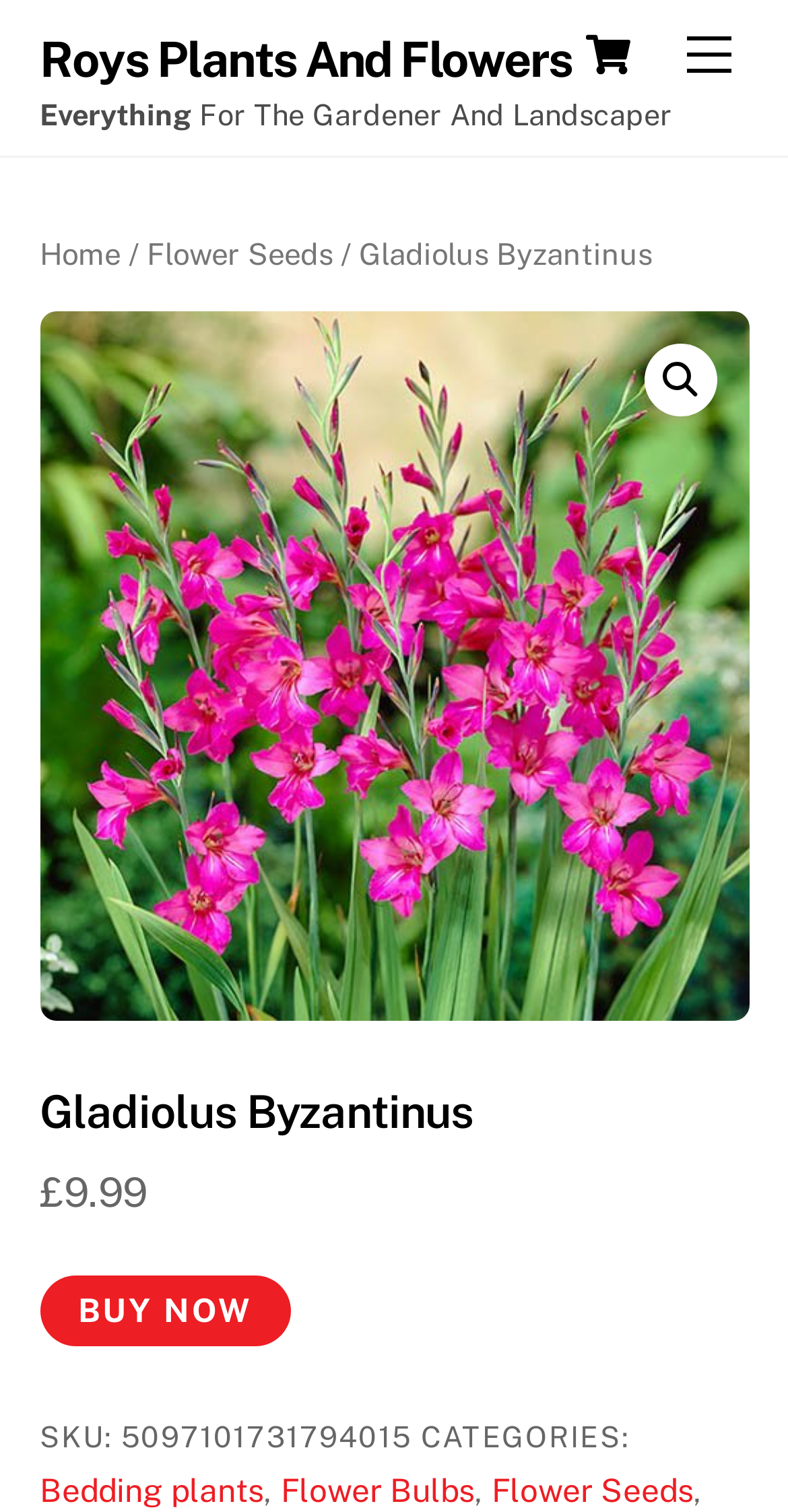Is there a search function on the page?
Give a detailed and exhaustive answer to the question.

There is a search function on the page, which can be found as a link element with the text '🔍'. This is located above the image of the plant and below the navigation menu.